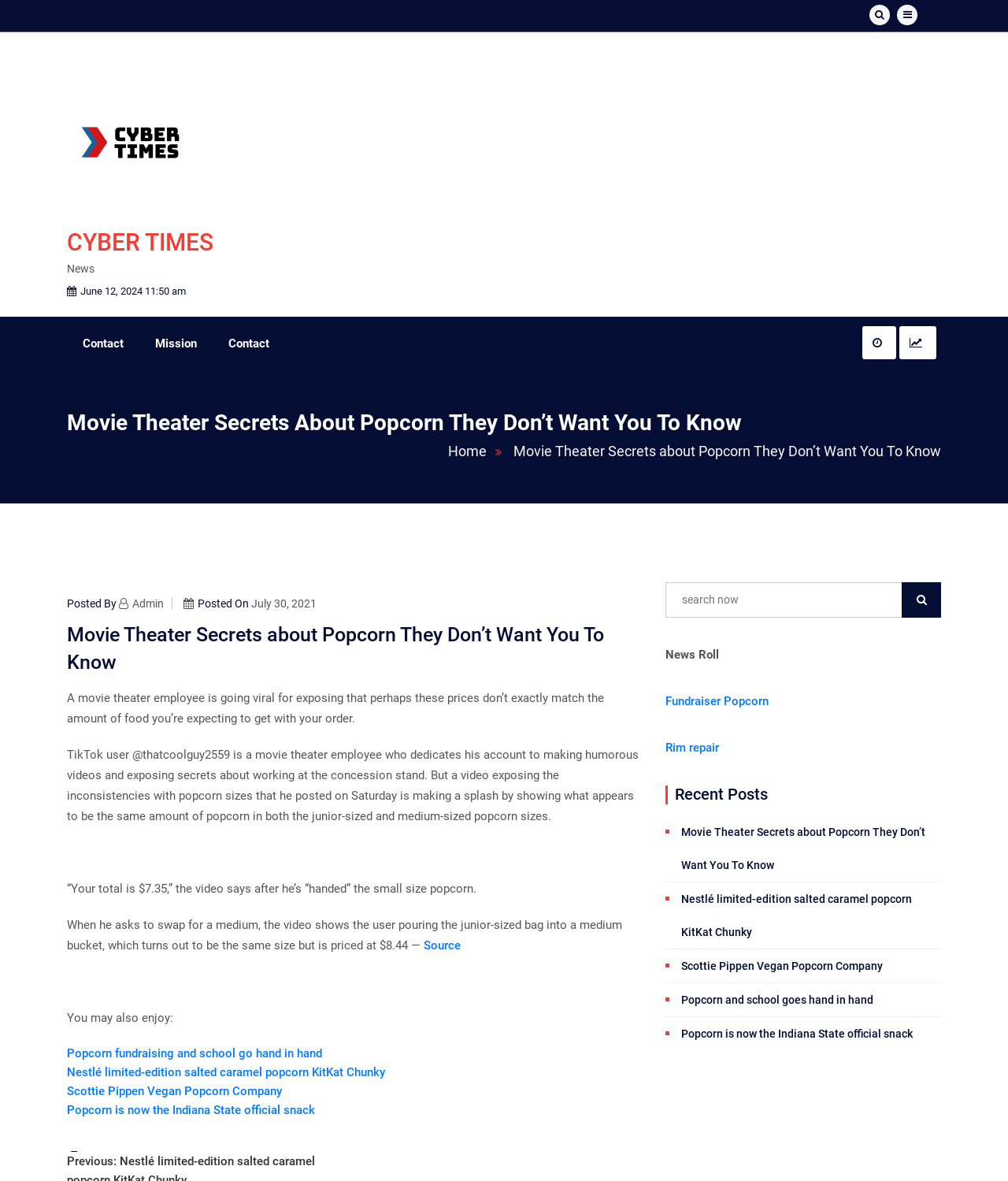Please give a concise answer to this question using a single word or phrase: 
What is the name of the basketball player associated with a vegan popcorn company?

Scottie Pippen